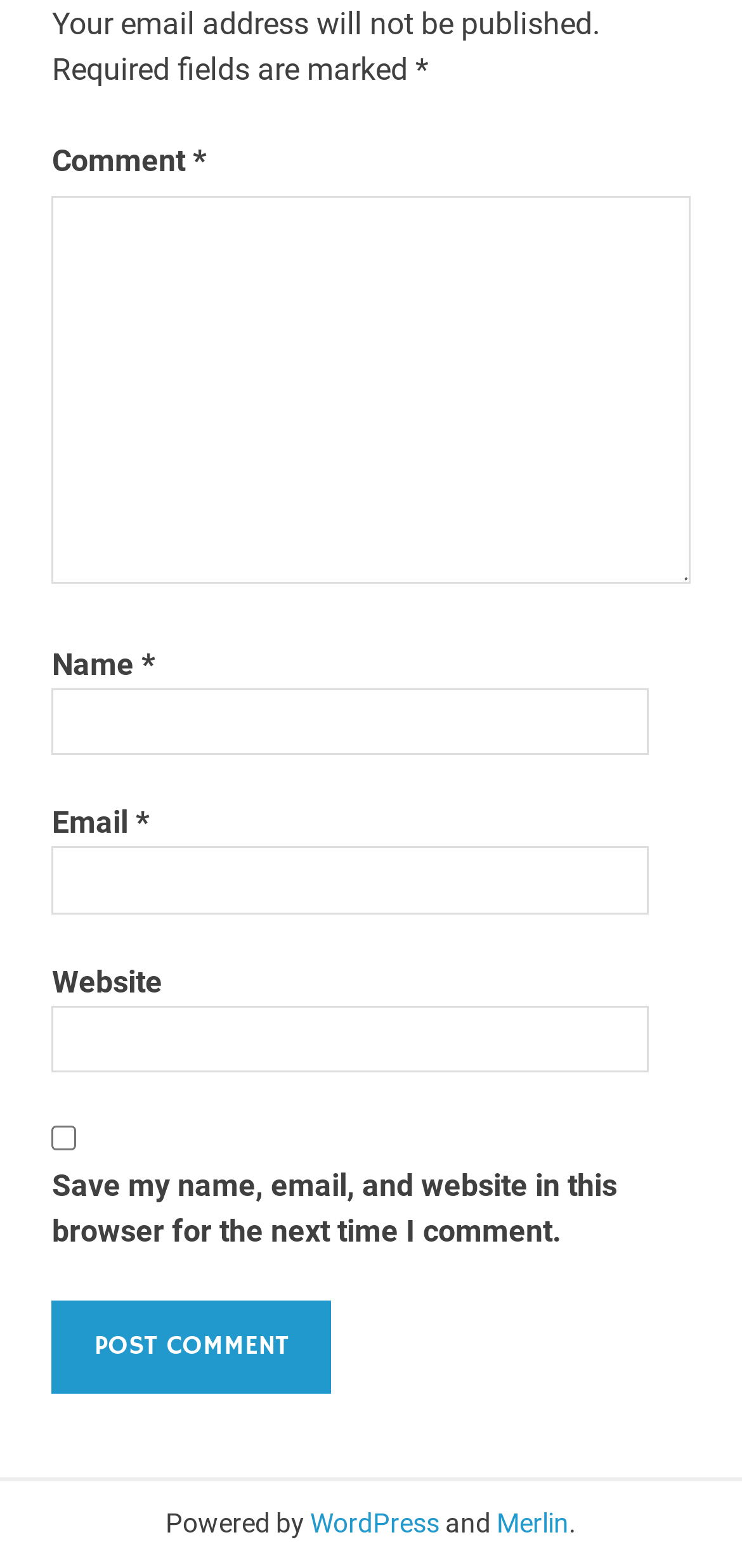How many text fields are there?
Observe the image and answer the question with a one-word or short phrase response.

4